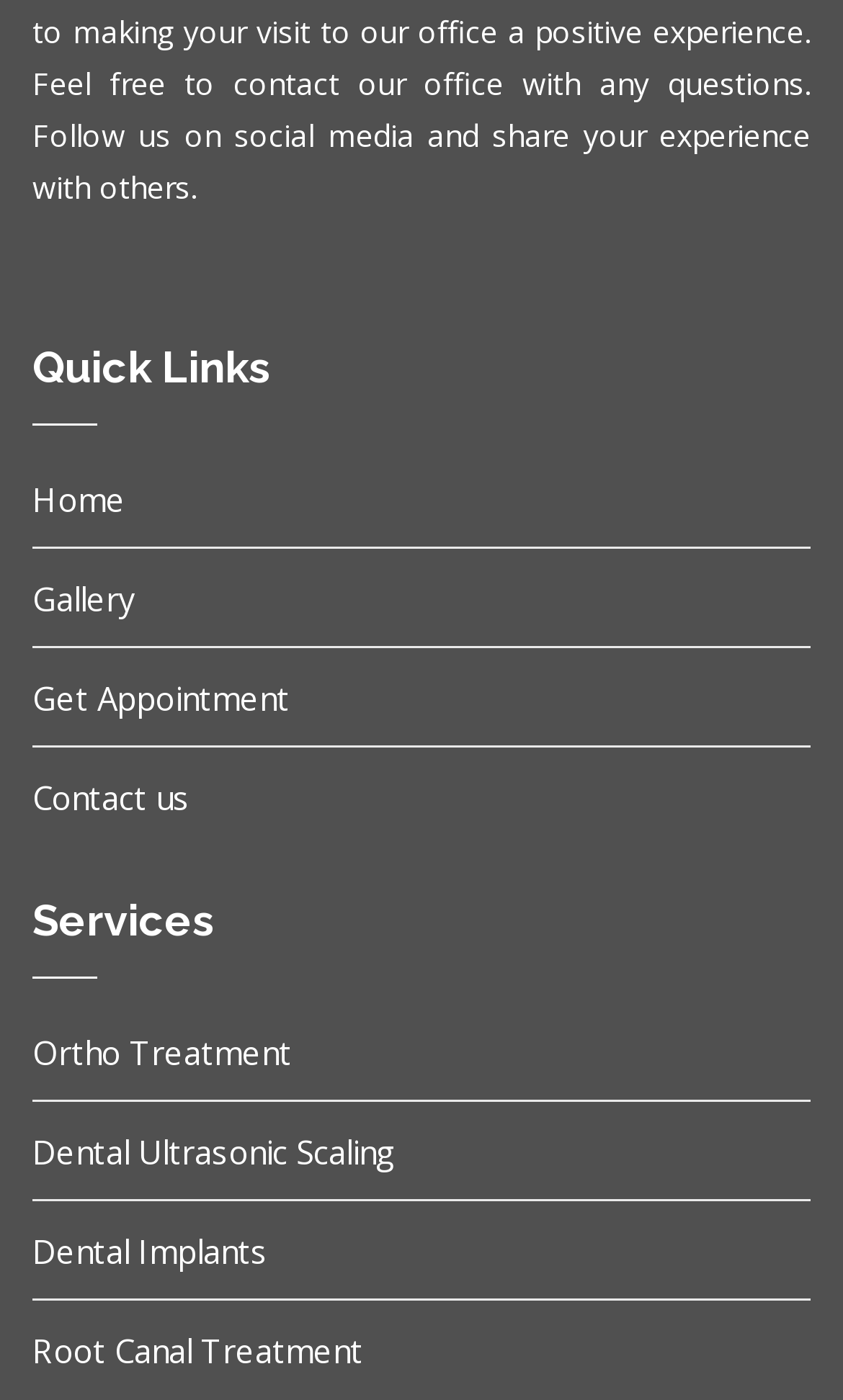What is the last link under Services?
Using the image as a reference, answer the question with a short word or phrase.

Root Canal Treatment